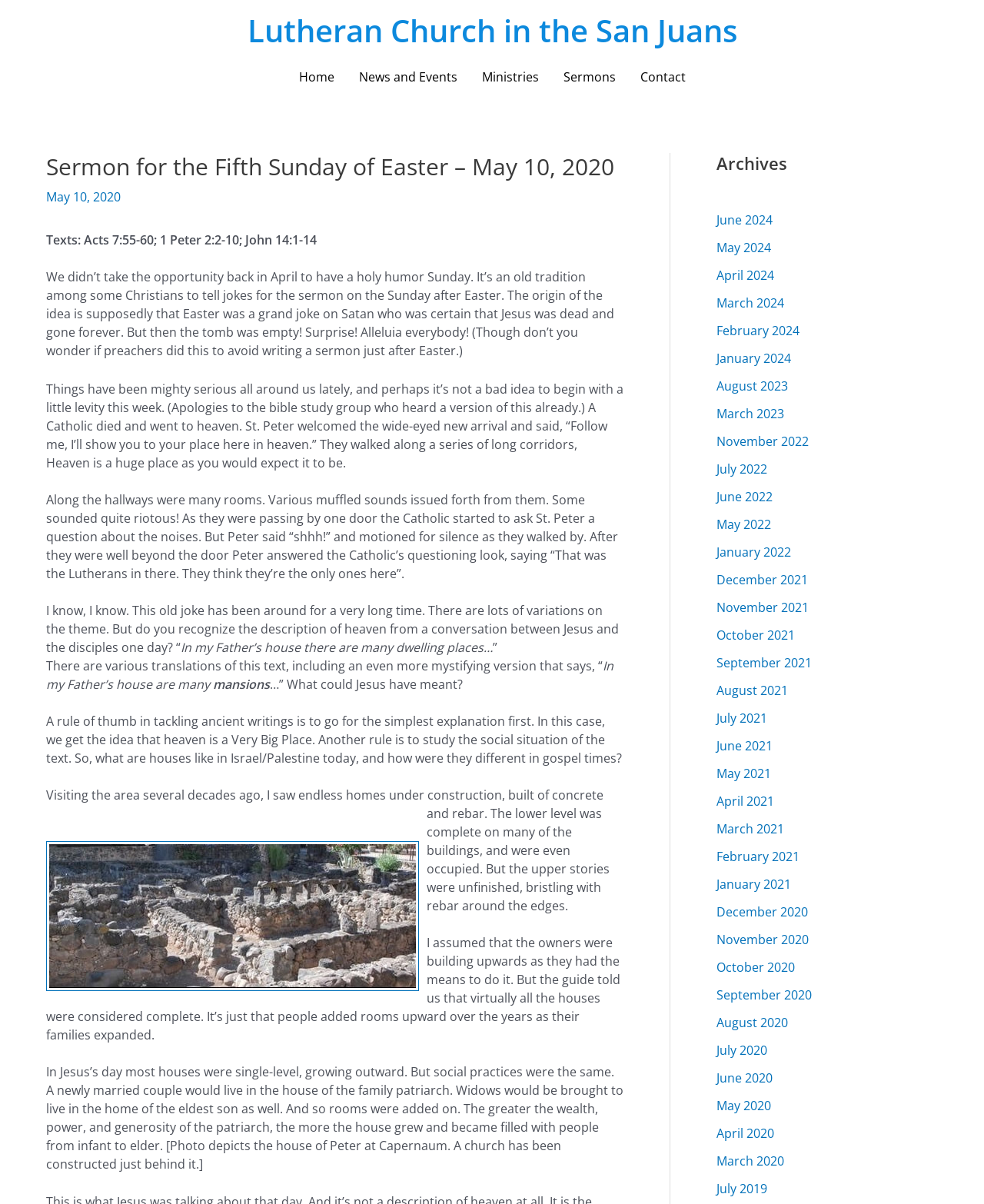Carefully observe the image and respond to the question with a detailed answer:
What is the description of heaven in the conversation between Jesus and the disciples?

In the sermon text, it is mentioned that Jesus said, 'In my Father’s house there are many dwelling places…', which is a description of heaven.